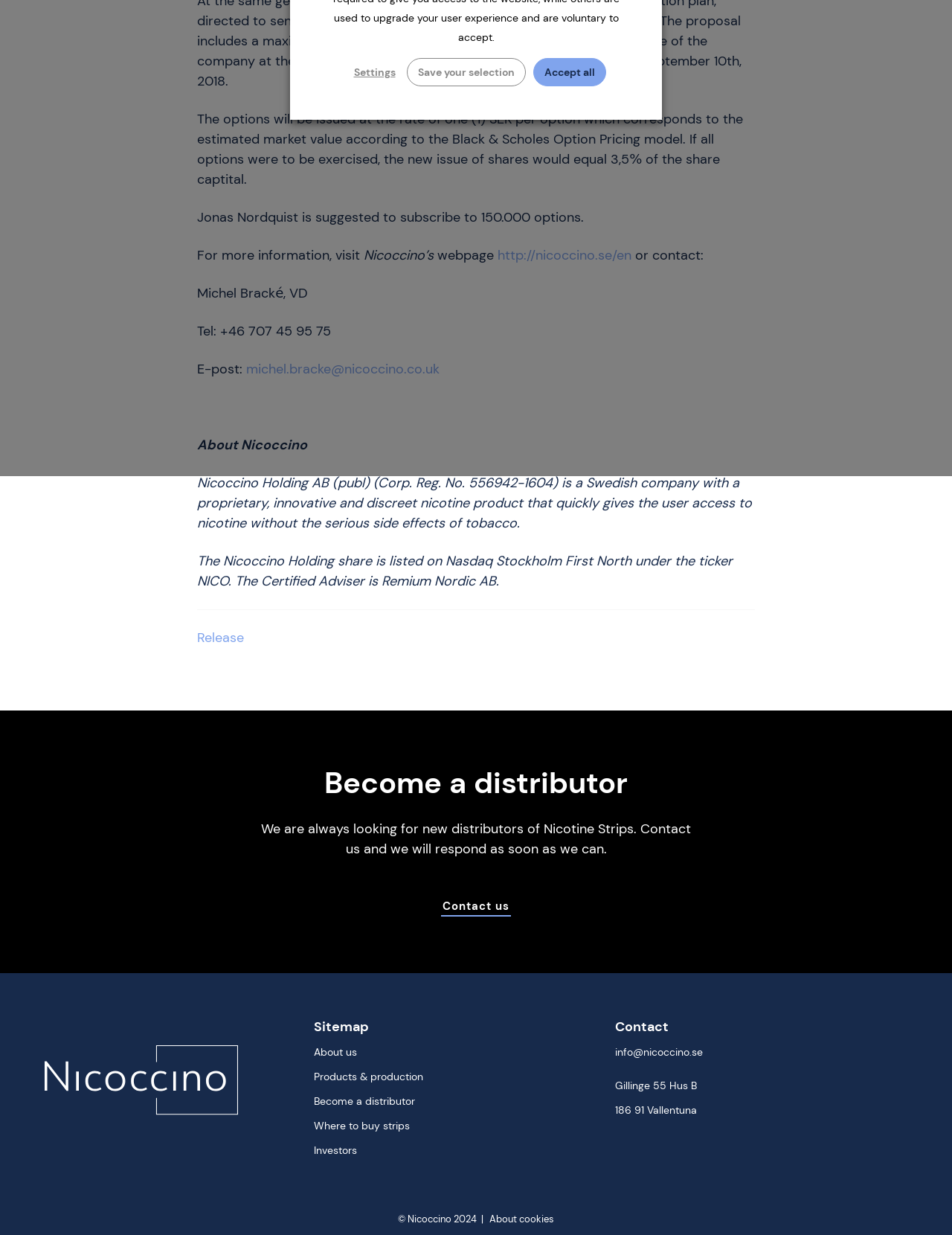Bounding box coordinates should be provided in the format (top-left x, top-left y, bottom-right x, bottom-right y) with all values between 0 and 1. Identify the bounding box for this UI element: last post

None